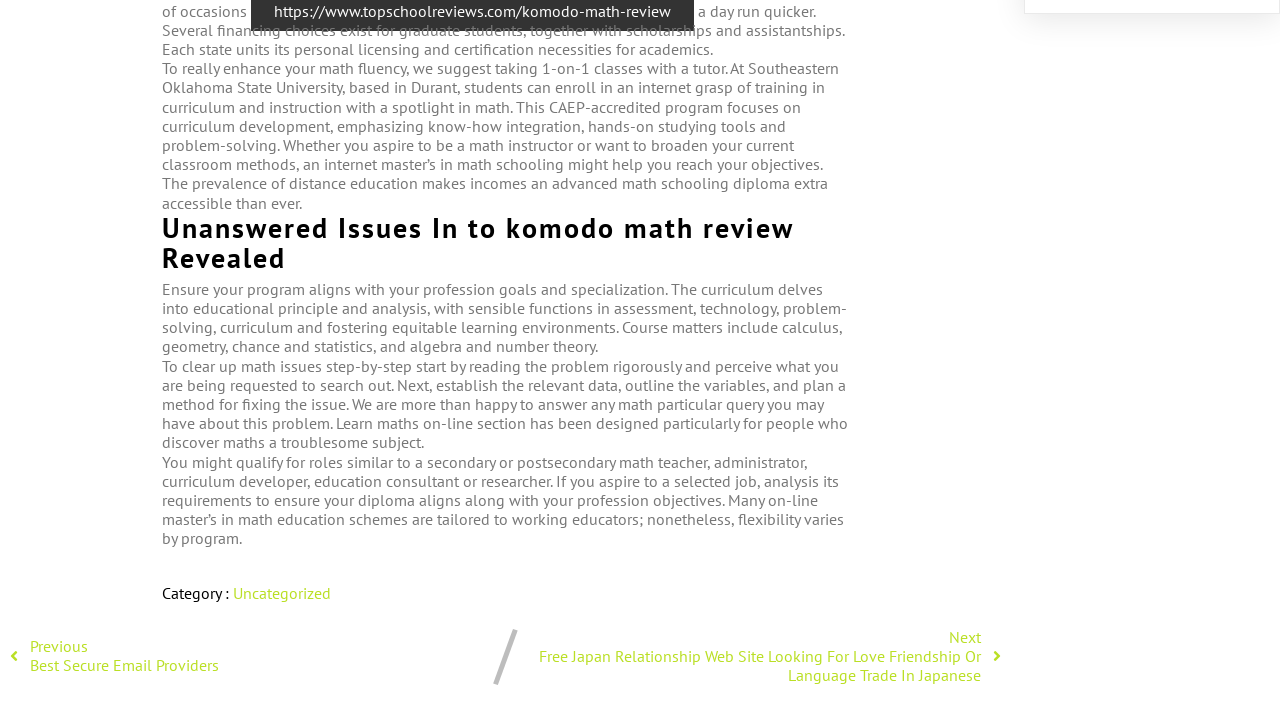Identify the bounding box of the HTML element described as: "Uncategorized".

[0.182, 0.815, 0.258, 0.843]